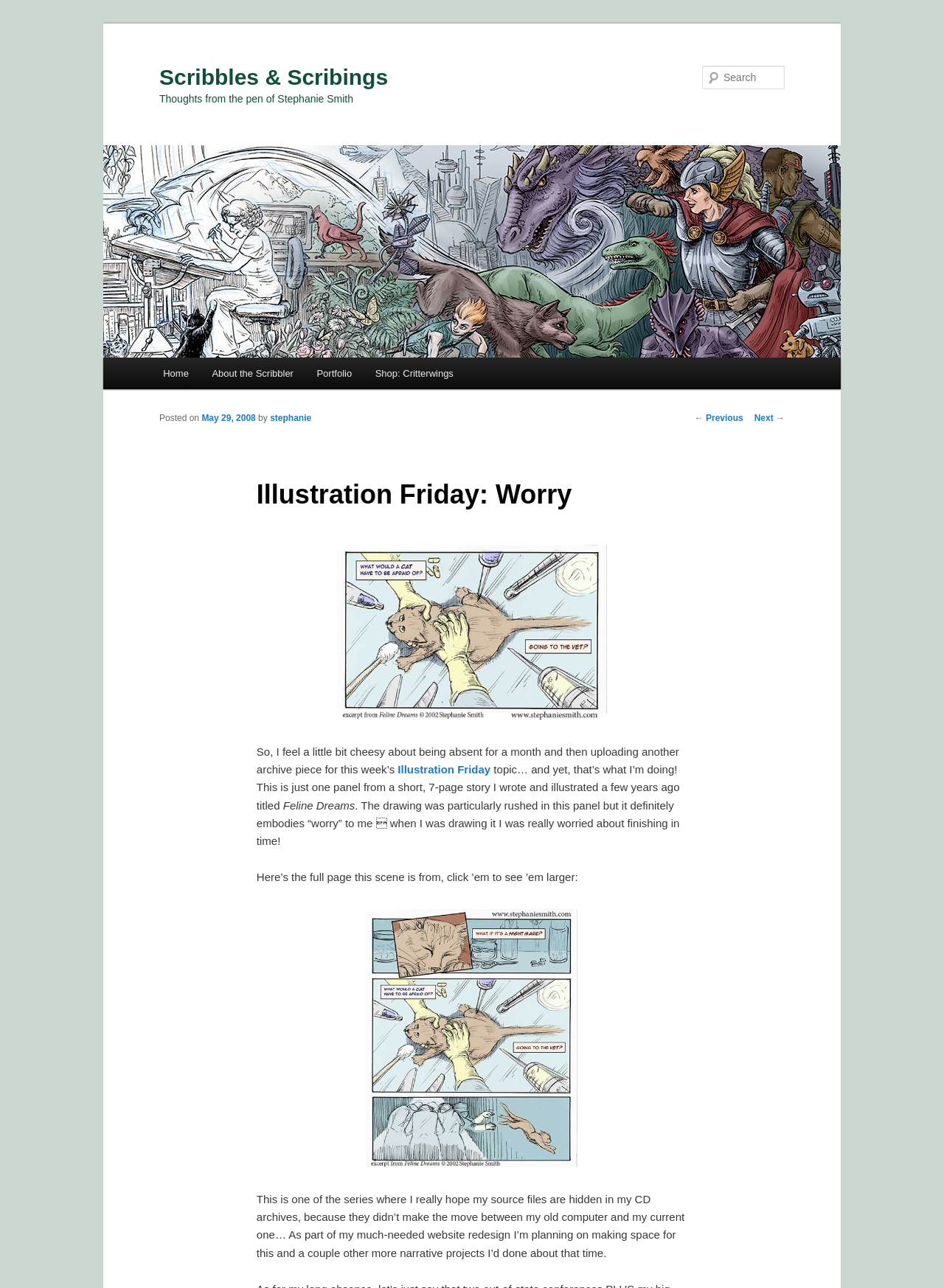Locate the bounding box of the UI element described in the following text: "Home".

[0.16, 0.277, 0.212, 0.302]